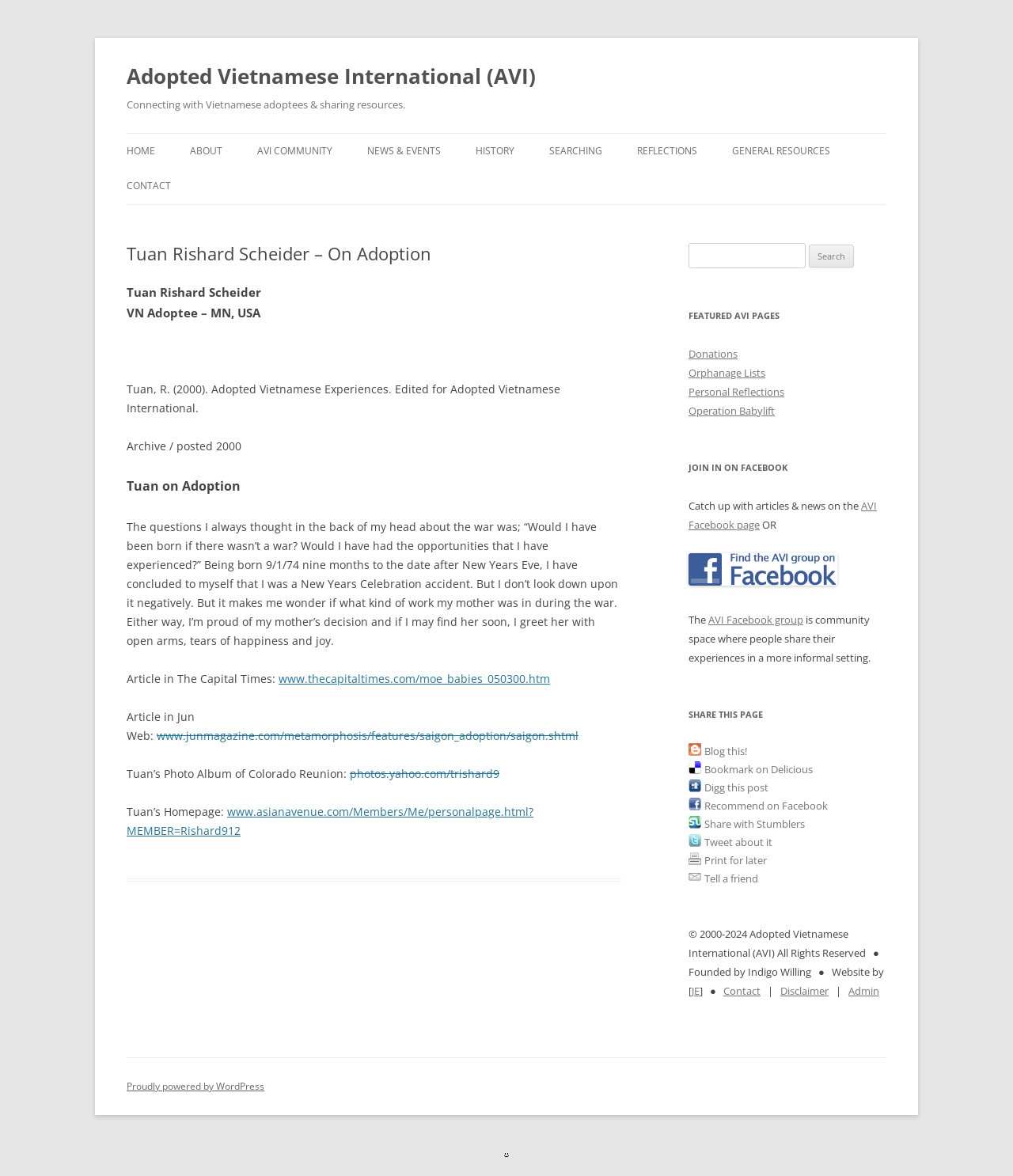Can you show the bounding box coordinates of the region to click on to complete the task described in the instruction: "Explore the OPERATION REUNITE link"?

[0.41, 0.215, 0.566, 0.242]